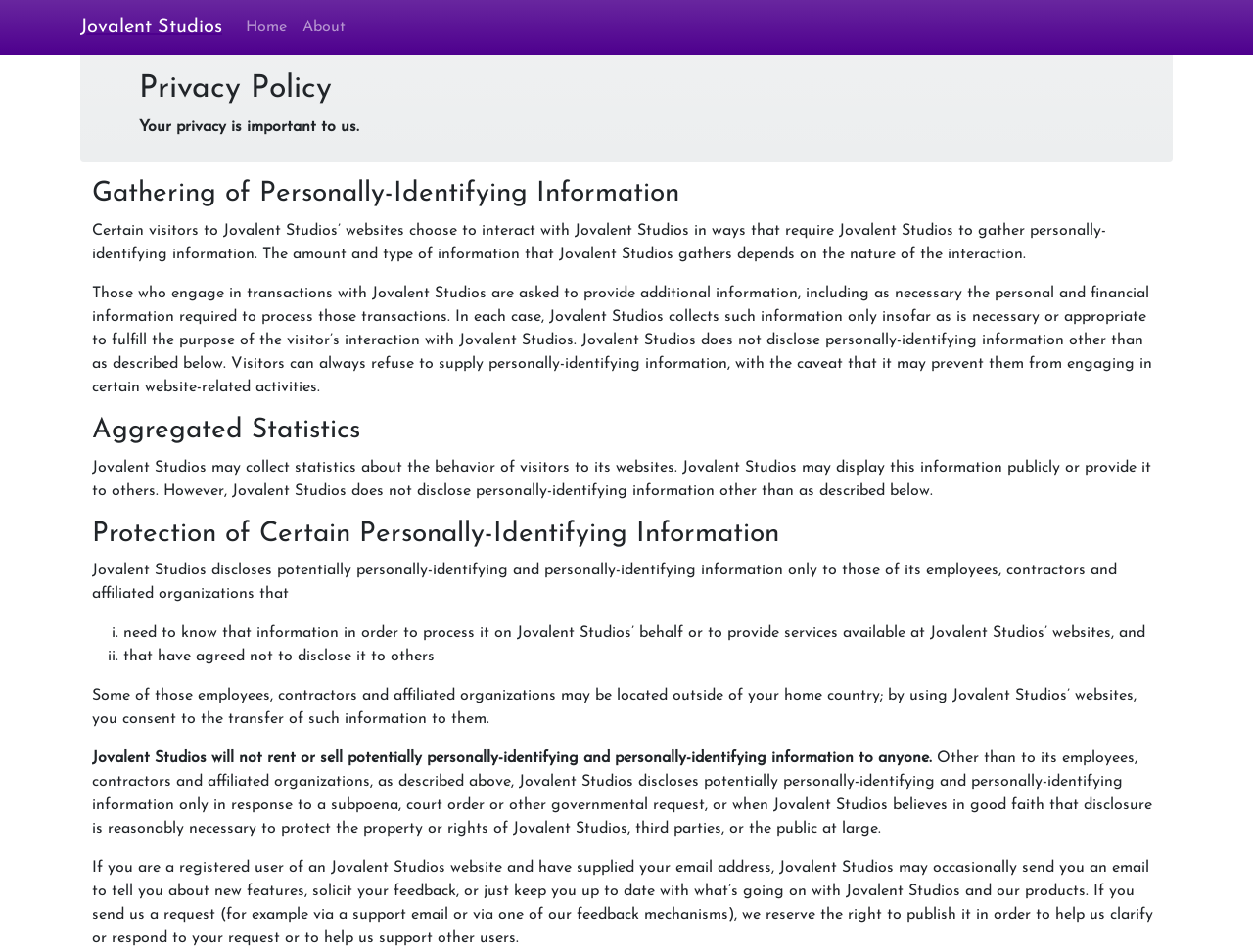What is the name of the studio?
Provide a thorough and detailed answer to the question.

The name of the studio can be found in the top-left corner of the webpage, where it says 'Jovalent Studios' in a heading element.